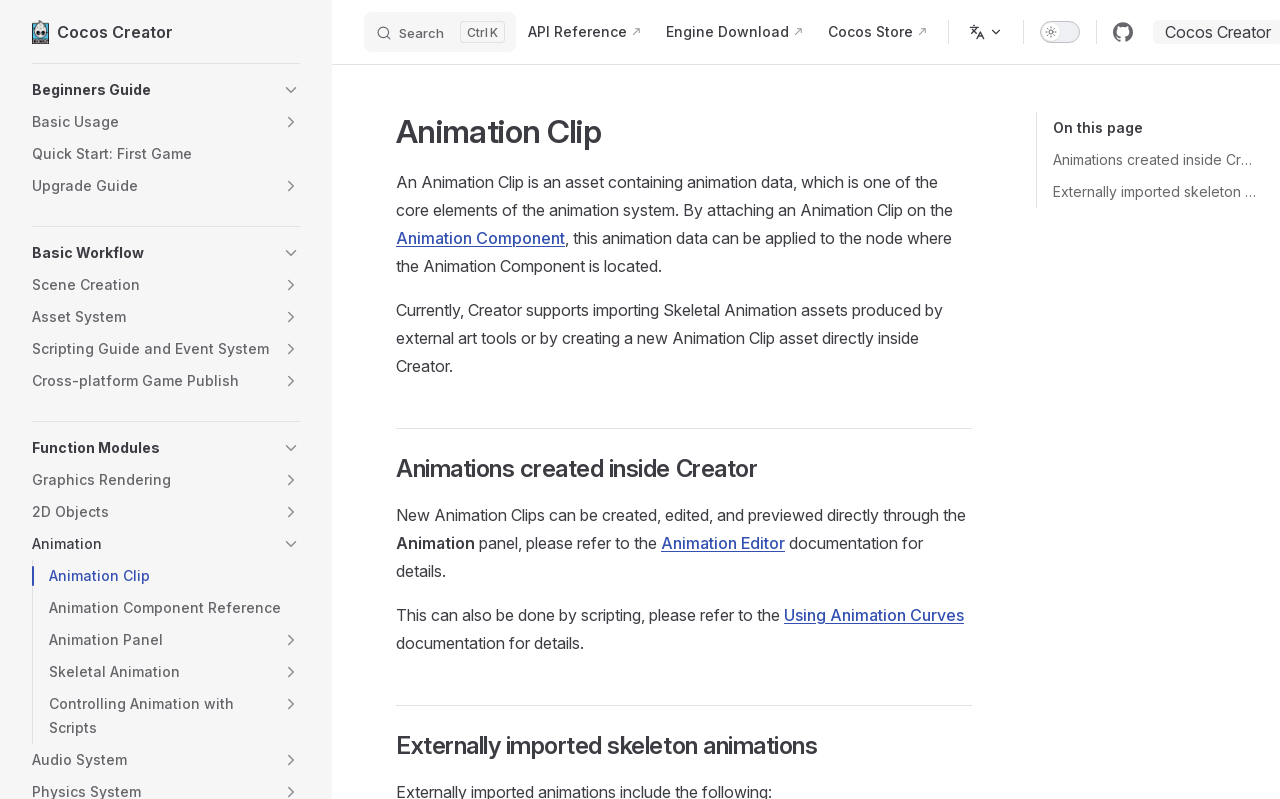For the element described, predict the bounding box coordinates as (top-left x, top-left y, bottom-right x, bottom-right y). All values should be between 0 and 1. Element description: Skip to content

[0.012, 0.018, 0.038, 0.038]